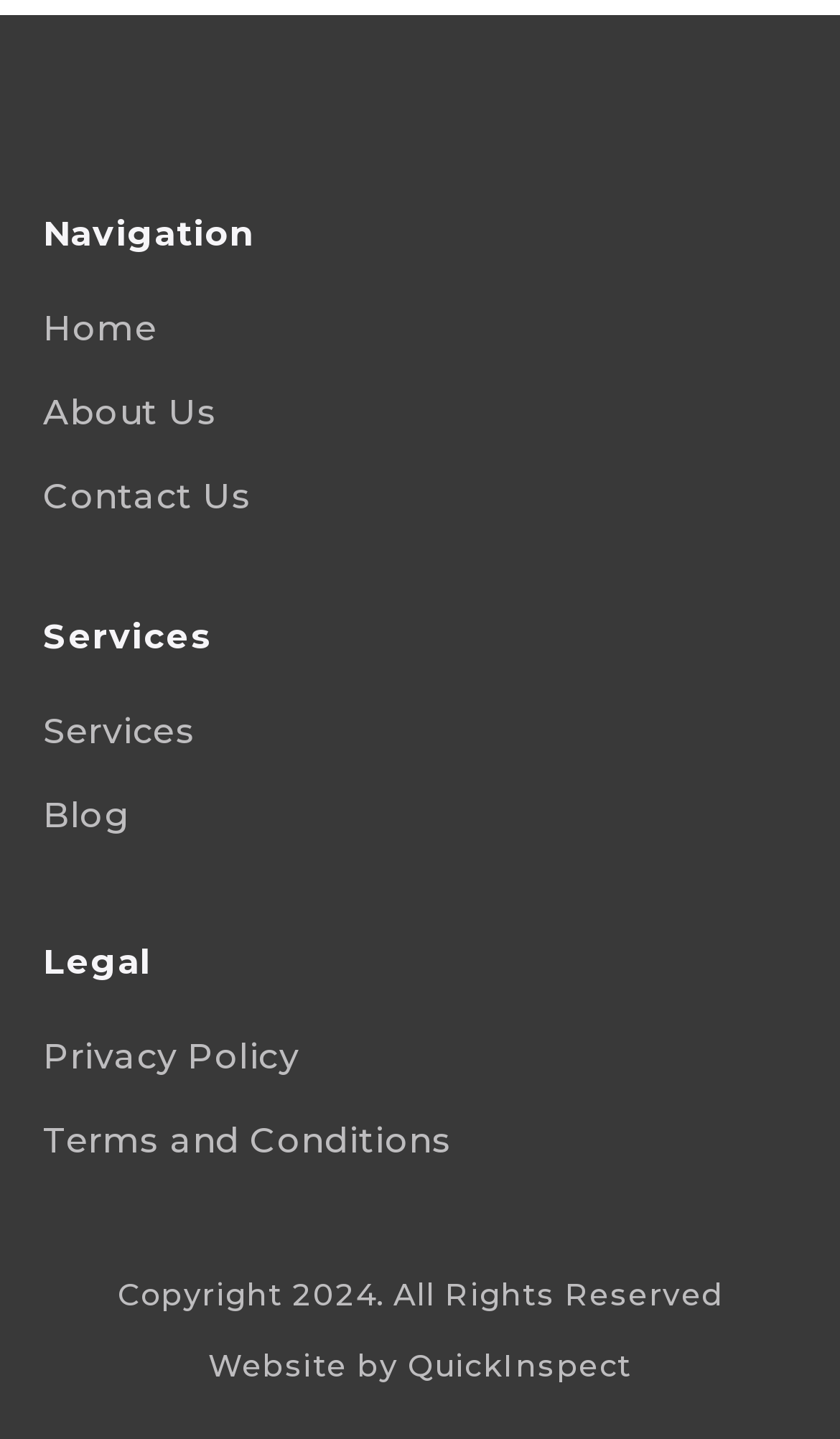Please answer the following question using a single word or phrase: 
What is the first navigation item?

Home